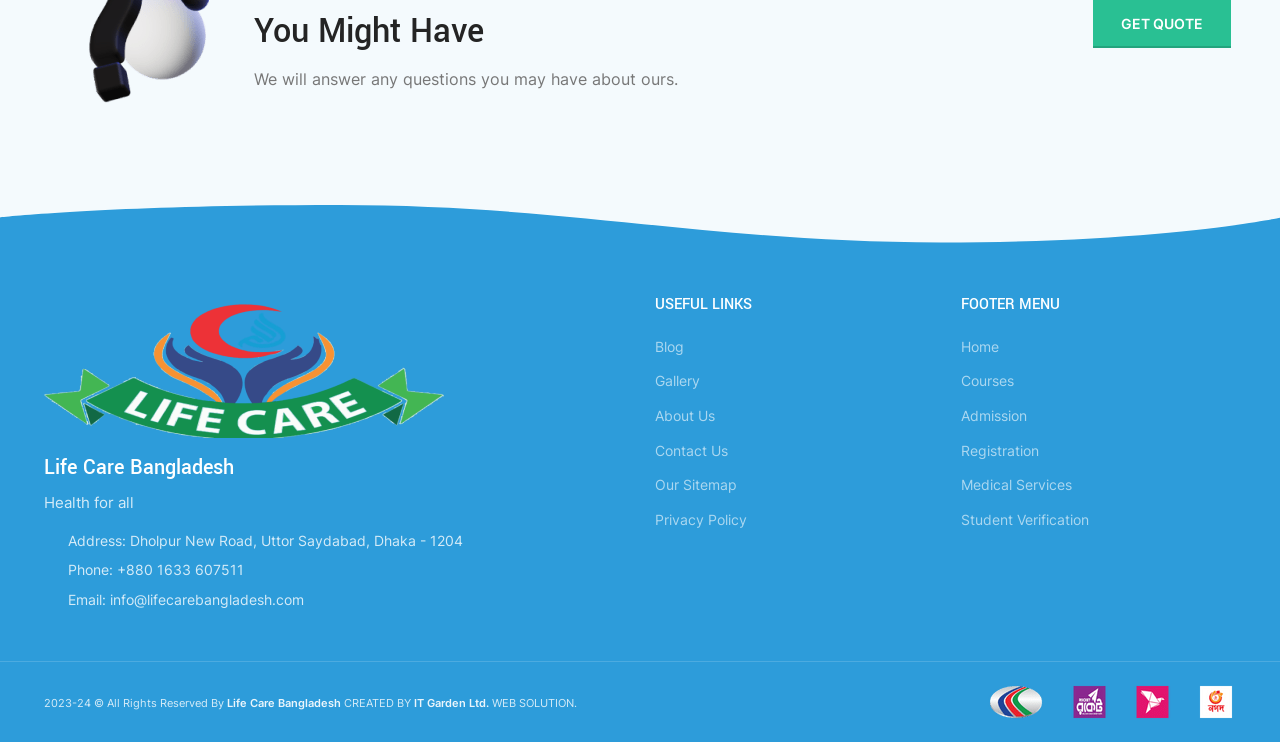Highlight the bounding box coordinates of the element that should be clicked to carry out the following instruction: "Call the phone number". The coordinates must be given as four float numbers ranging from 0 to 1, i.e., [left, top, right, bottom].

[0.053, 0.756, 0.191, 0.779]